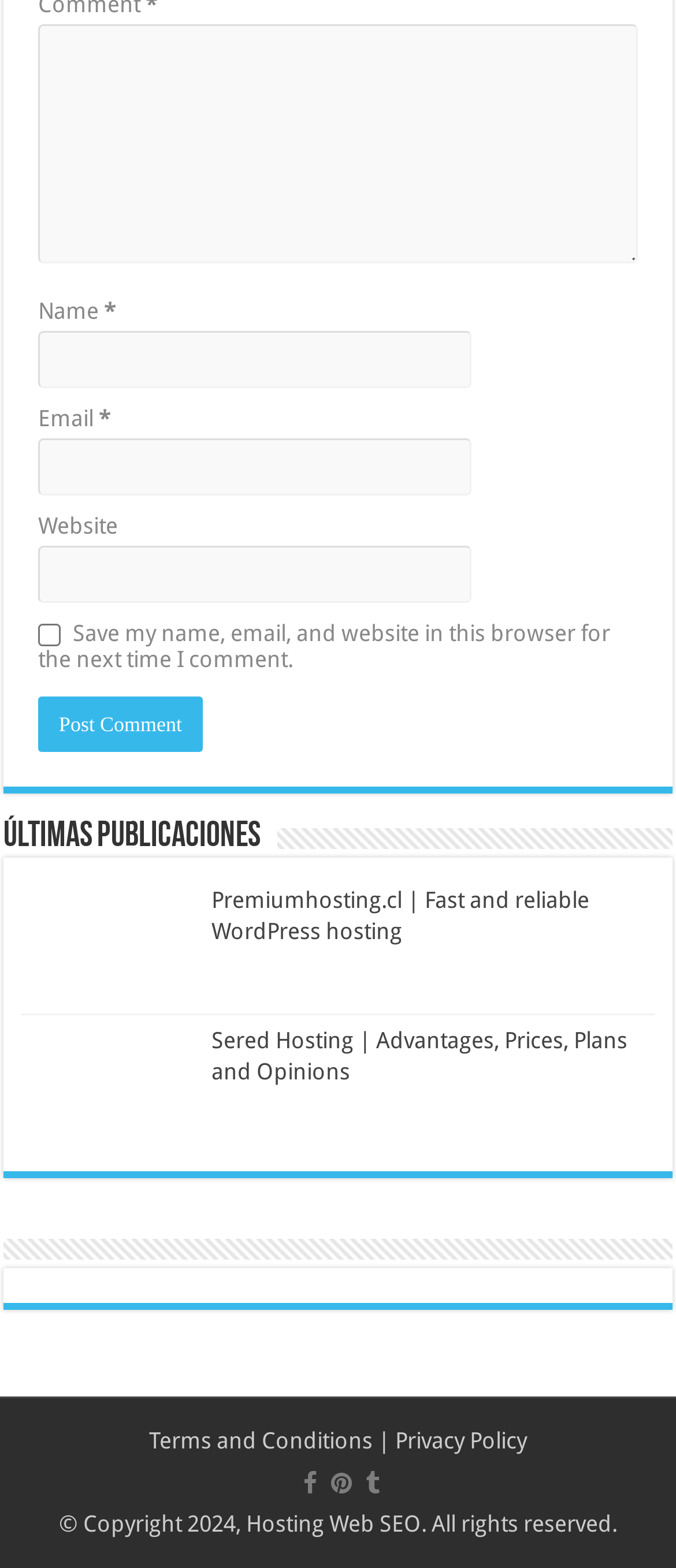How many links are there in the webpage?
Please use the image to provide a one-word or short phrase answer.

7